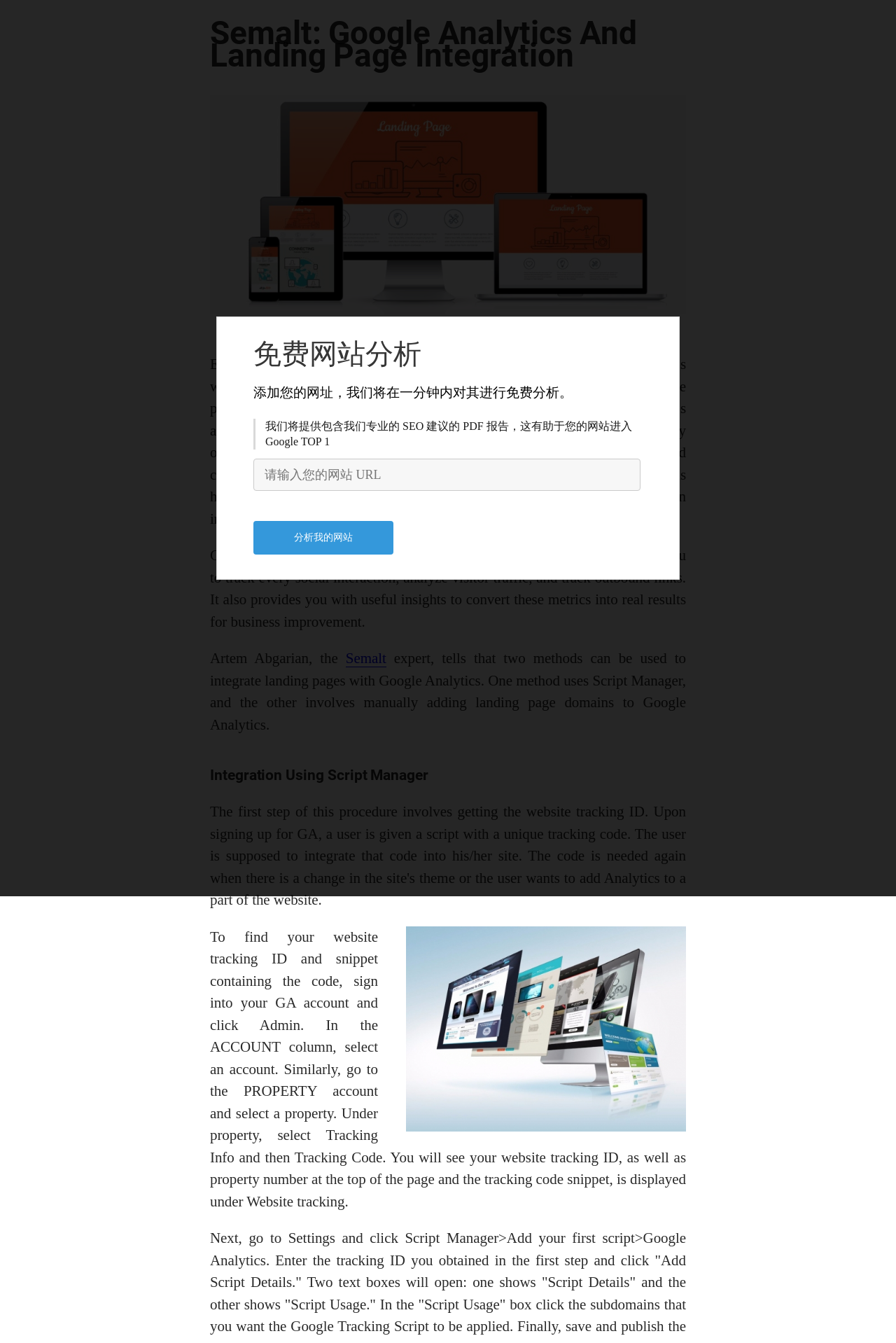Please identify the primary heading on the webpage and return its text.

Semalt: Google Analytics And Landing Page Integration